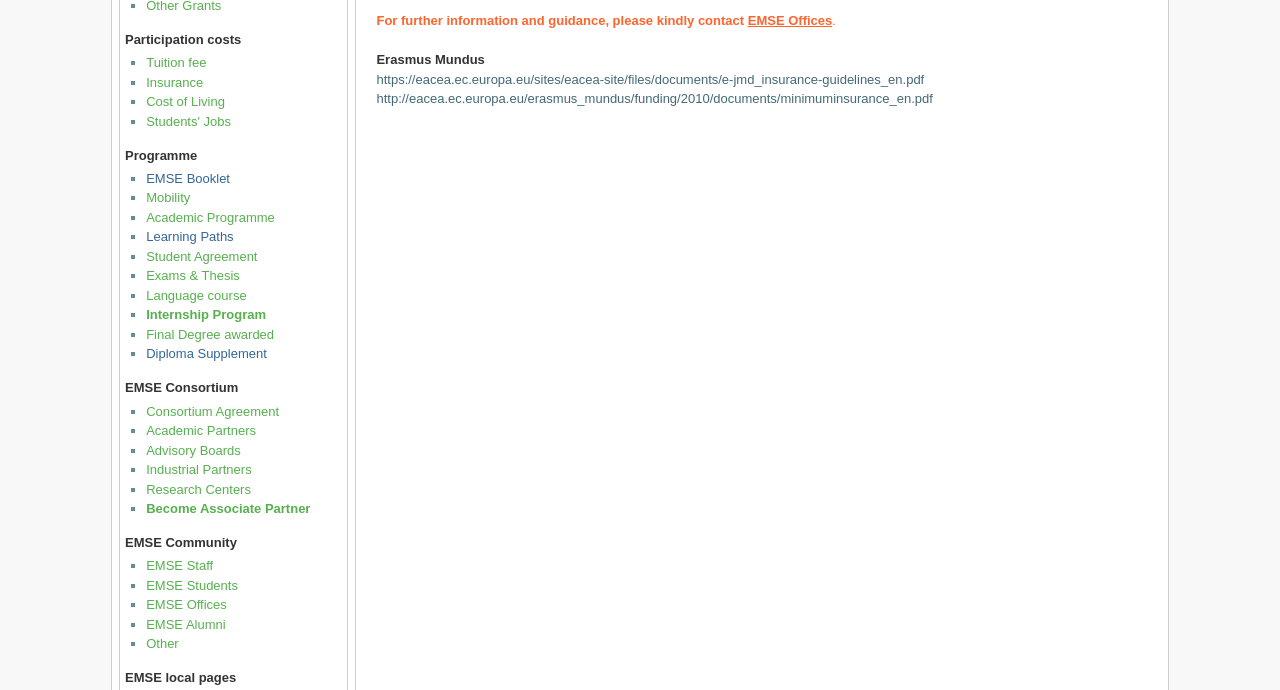Based on the element description: "Mobility", identify the UI element and provide its bounding box coordinates. Use four float numbers between 0 and 1, [left, top, right, bottom].

[0.114, 0.276, 0.149, 0.298]